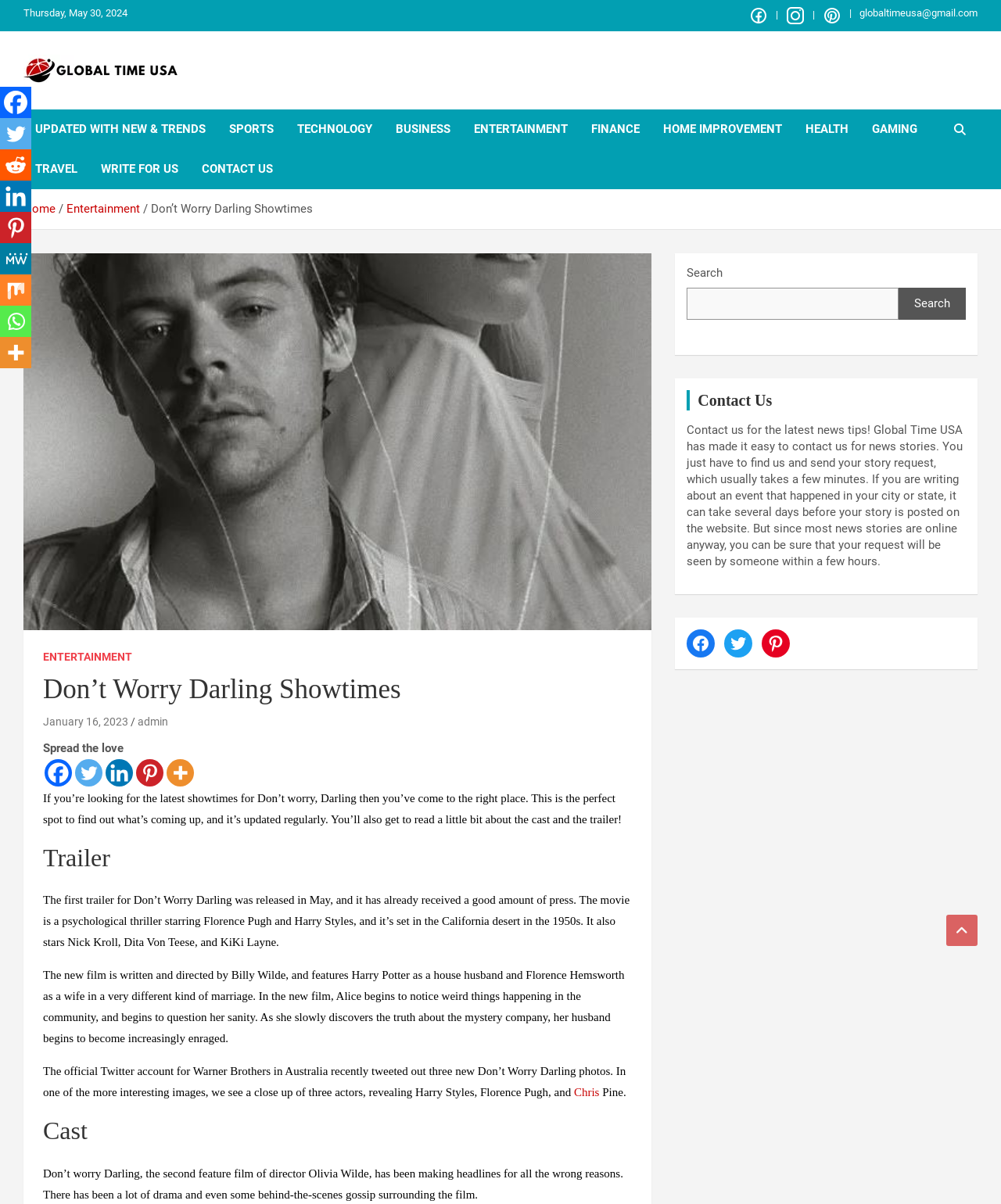What is the title or heading displayed on the webpage?

Don’t Worry Darling Showtimes